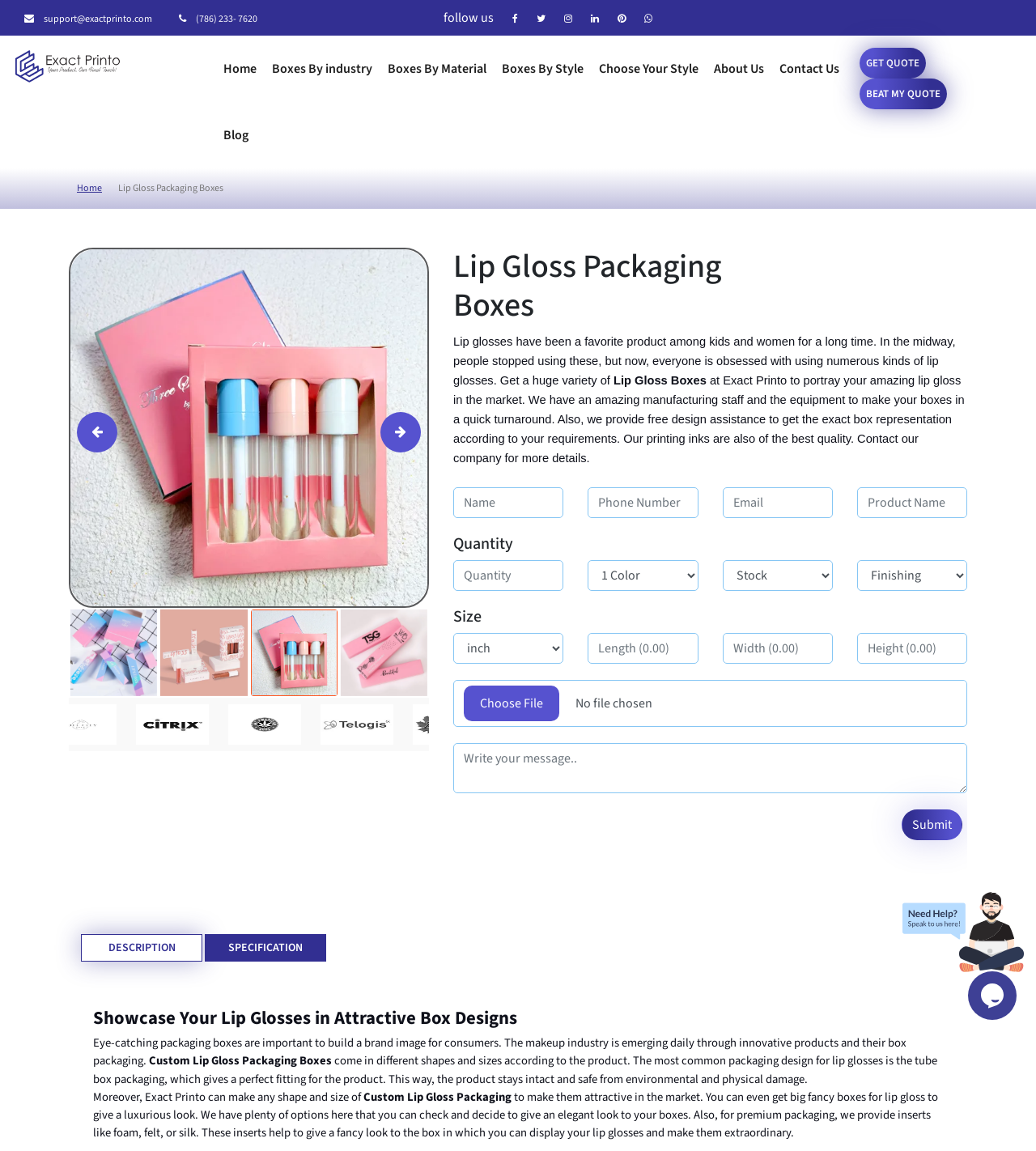Give a complete and precise description of the webpage's appearance.

This webpage is about custom lip gloss packaging boxes provided by Exact Printo LLC. At the top, there is a navigation menu with links to "Home", "Boxes By Industry", "Boxes By Material", "Boxes By Style", "Choose Your Style", "About Us", "Contact Us", and "Blog". Below the navigation menu, there is a prominent call-to-action button "GET QUOTE" and another button "BEAT MY QUOTE".

On the left side, there is a section with the company's contact information, including an email address, phone number, and social media links. Above this section, there is a logo of Exact Printo LLC.

The main content of the webpage is divided into several sections. The first section has a heading "Lip Gloss Packaging Boxes" and a brief introduction to the importance of custom packaging for lip gloss products. Below this, there are four images of different lip gloss packaging boxes.

The next section has a heading "Get a huge variety of Lip Gloss Boxes" and a paragraph of text describing the benefits of custom lip gloss packaging boxes provided by Exact Printo. Below this, there is a form with input fields for name, phone number, email, product name, quantity, size, and a file upload option. There is also a submit button at the bottom of the form.

Further down the page, there are three buttons labeled "DESCRIPTION", "SPECIFICATION", and another section with a heading "Showcase Your Lip Glosses in Attractive Box Designs". This section has several paragraphs of text describing the importance of attractive packaging for lip gloss products and the various options available at Exact Printo.

At the bottom of the page, there are two chat widgets, one on the right side and another at the bottom center.